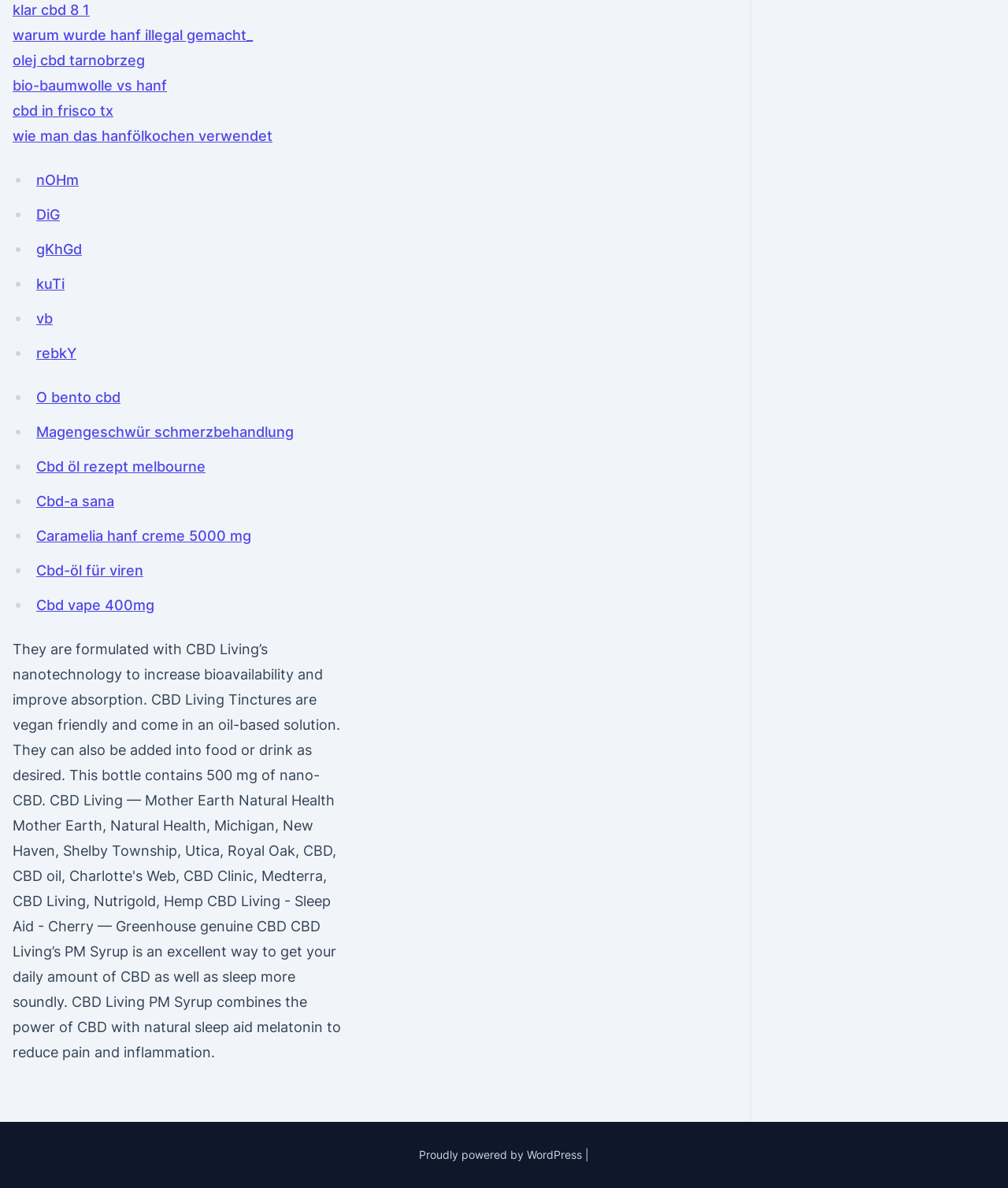Identify and provide the bounding box coordinates of the UI element described: "Caramelia hanf creme 5000 mg". The coordinates should be formatted as [left, top, right, bottom], with each number being a float between 0 and 1.

[0.036, 0.444, 0.249, 0.458]